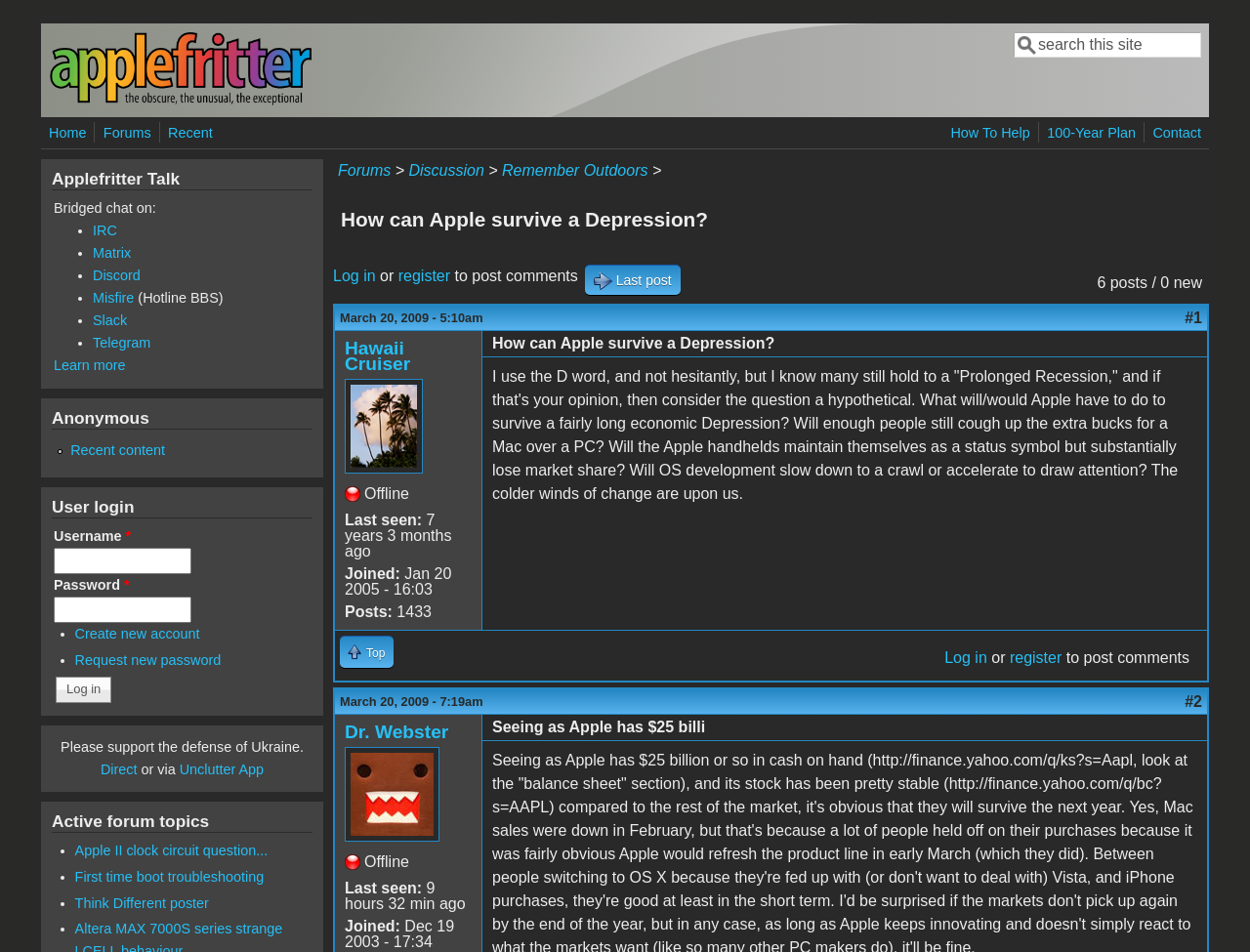Please identify the bounding box coordinates of the area I need to click to accomplish the following instruction: "Go to the home page".

[0.04, 0.097, 0.249, 0.115]